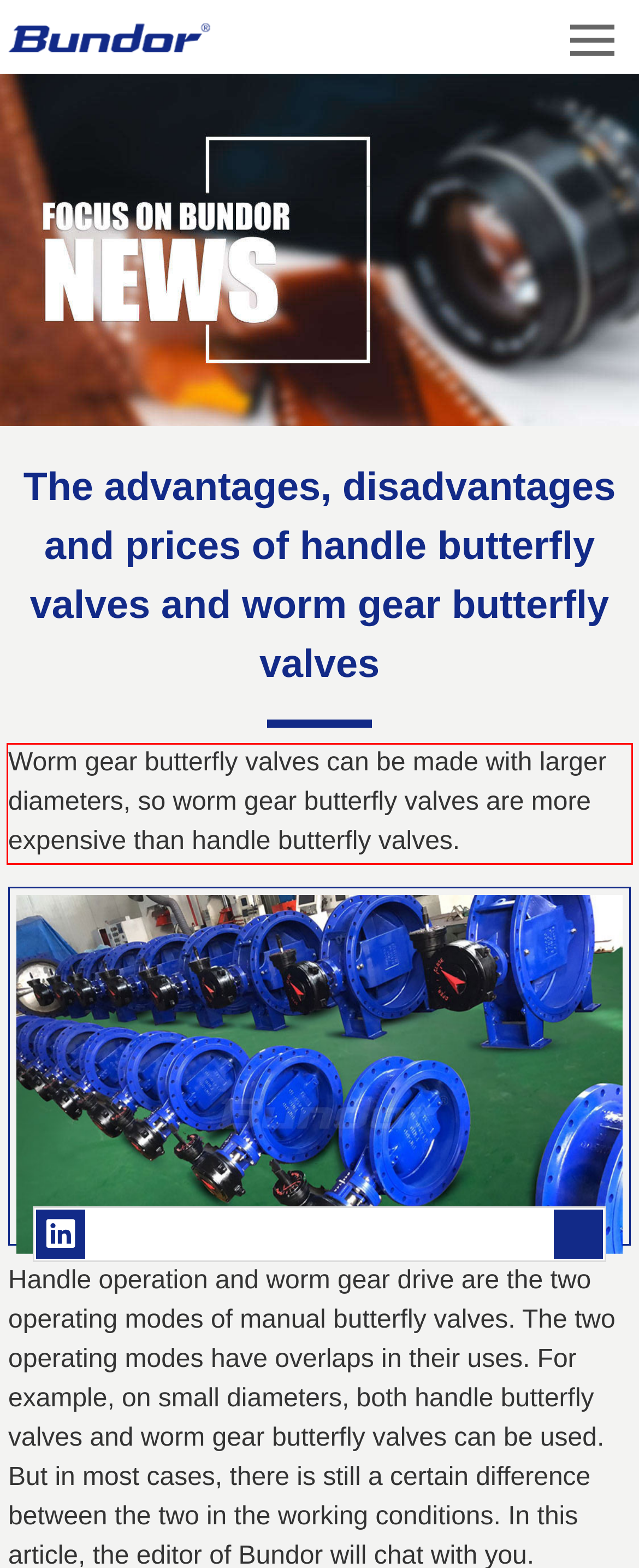With the provided screenshot of a webpage, locate the red bounding box and perform OCR to extract the text content inside it.

Worm gear butterfly valves can be made with larger diameters, so worm gear butterfly valves are more expensive than handle butterfly valves.